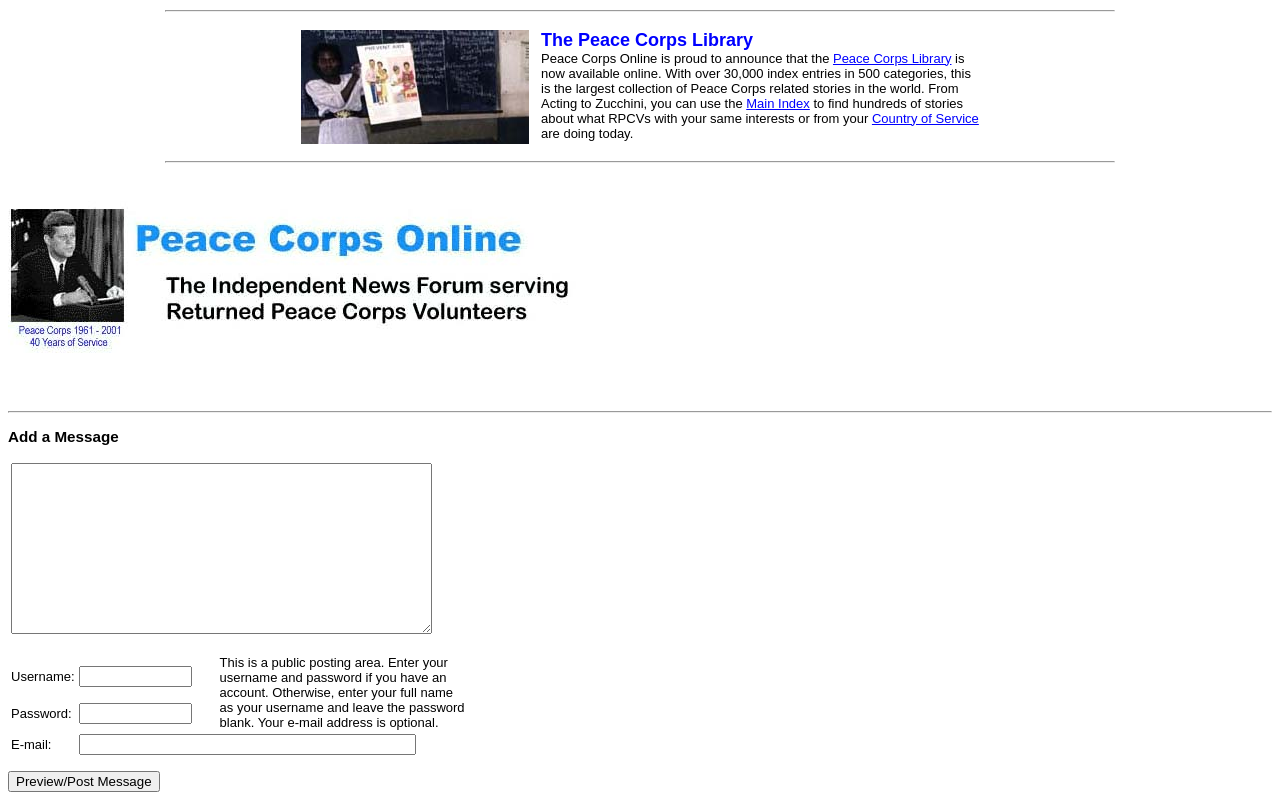Please analyze the image and give a detailed answer to the question:
How many index entries are in the library?

The number of index entries can be found in the second gridcell of the table, which contains the text 'With over 30,000 index entries in 500 categories, this is the largest collection of Peace Corps related stories in the world'.